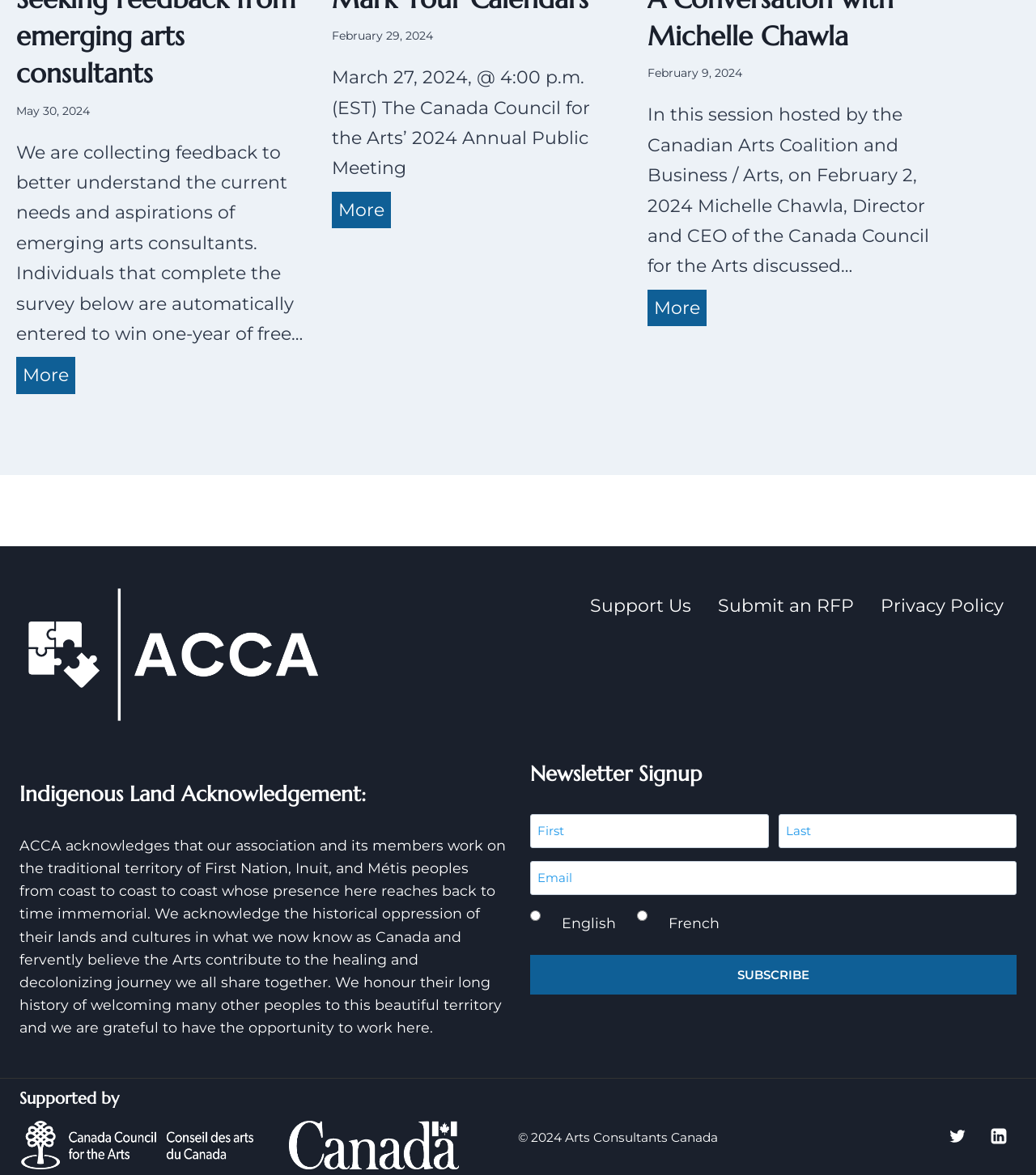Pinpoint the bounding box coordinates of the clickable area needed to execute the instruction: "Click the 'Twitter' link". The coordinates should be specified as four float numbers between 0 and 1, i.e., [left, top, right, bottom].

[0.907, 0.952, 0.942, 0.982]